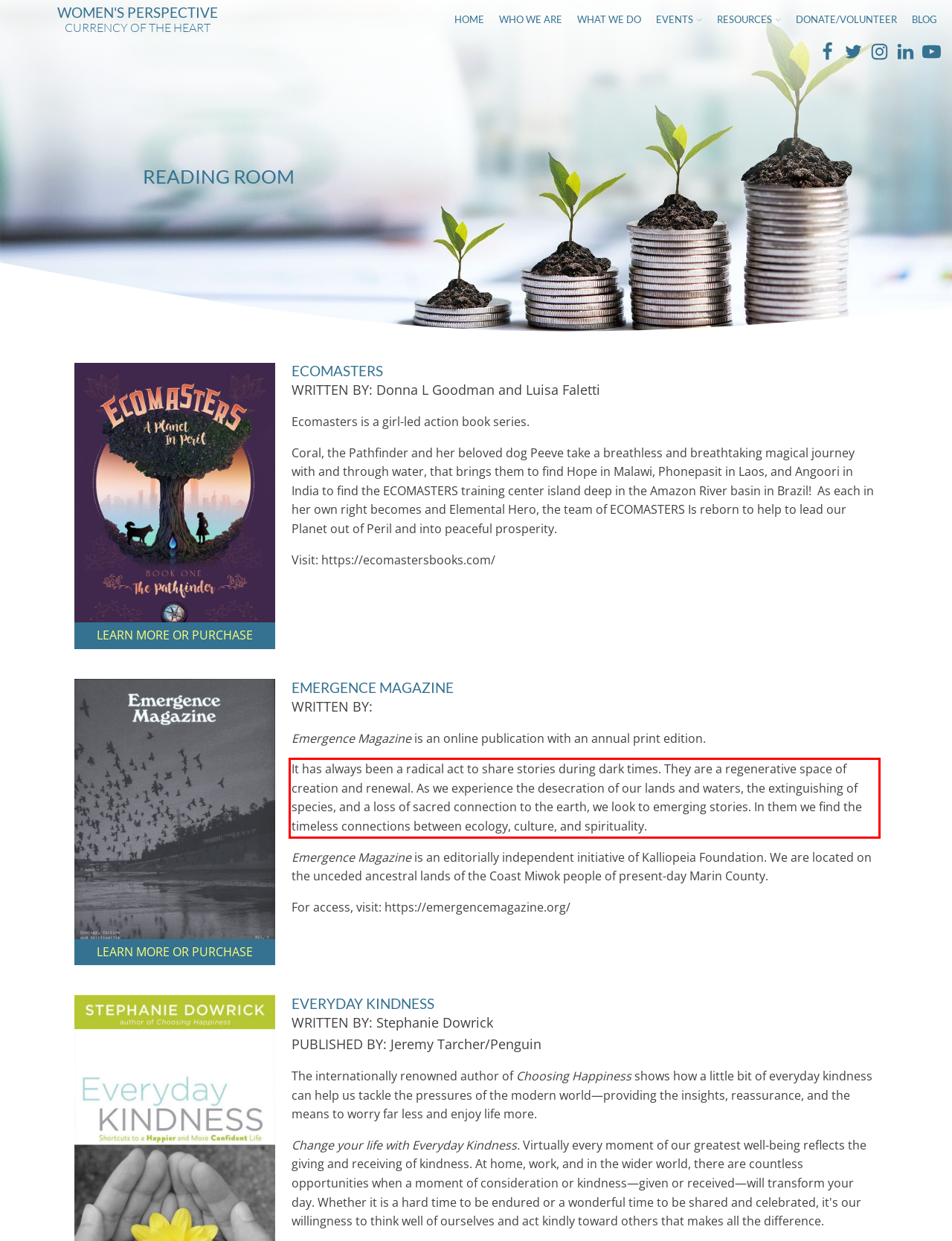Given a webpage screenshot, identify the text inside the red bounding box using OCR and extract it.

It has always been a radical act to share stories during dark times. They are a regenerative space of creation and renewal. As we experience the desecration of our lands and waters, the extinguishing of species, and a loss of sacred connection to the earth, we look to emerging stories. In them we find the timeless connections between ecology, culture, and spirituality.